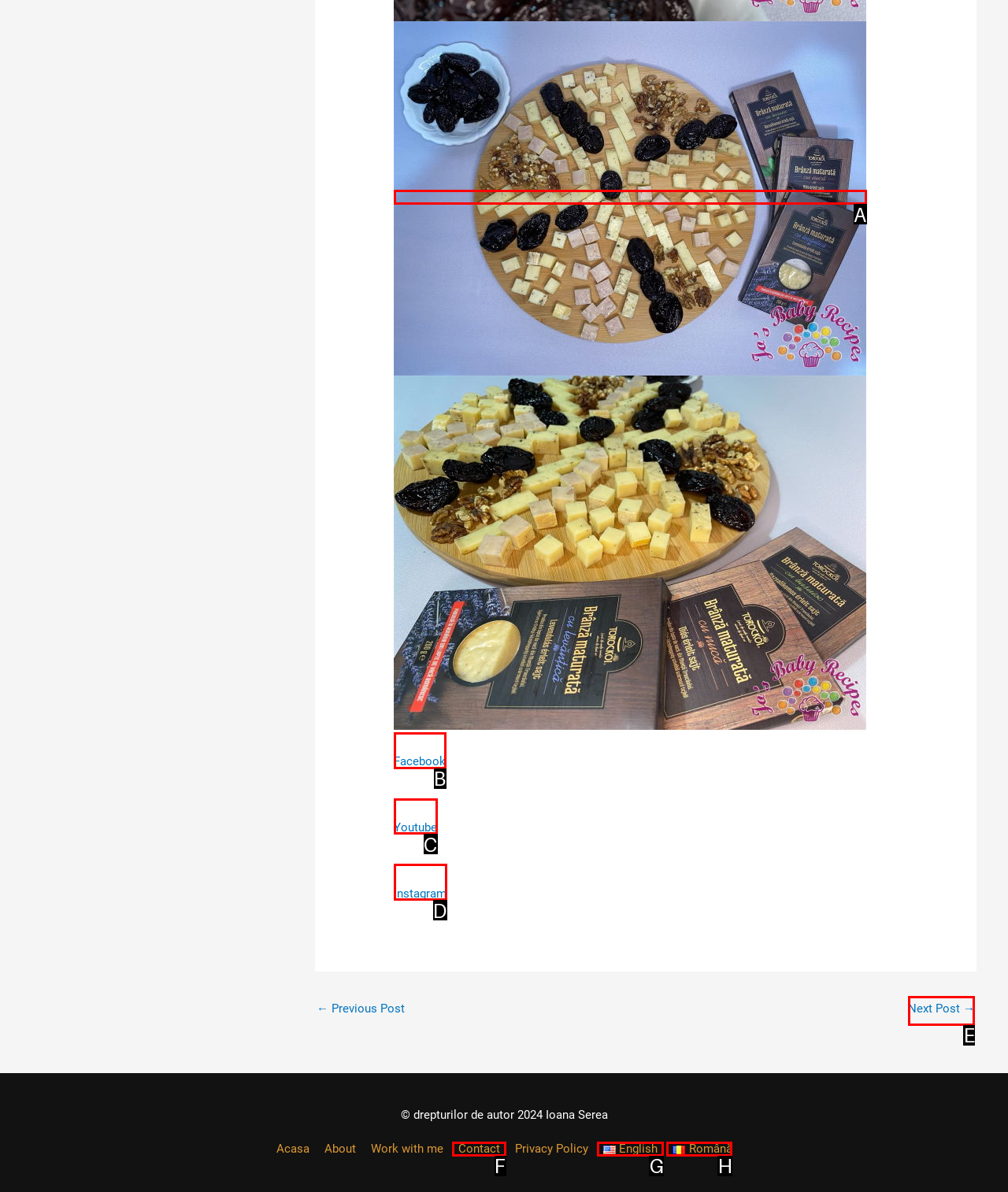Which lettered option should be clicked to achieve the task: Download the evaluation document? Choose from the given choices.

None